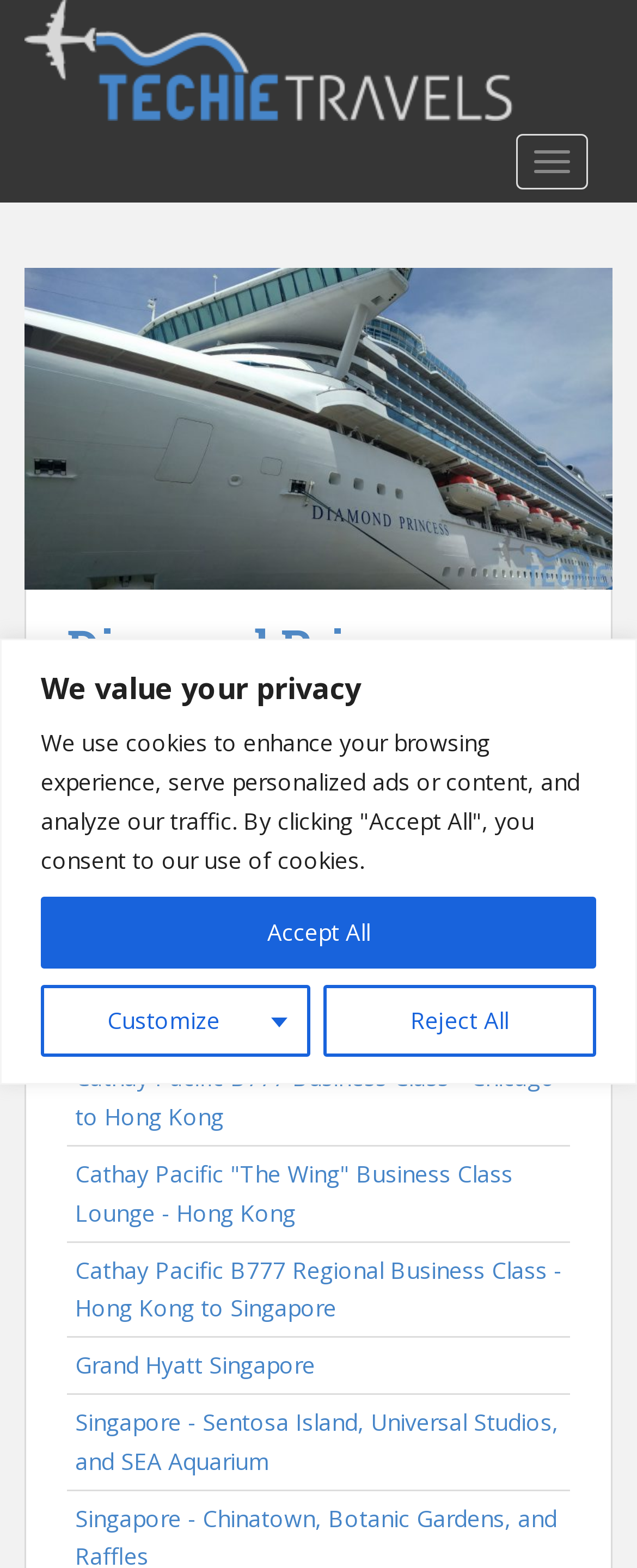Specify the bounding box coordinates of the element's region that should be clicked to achieve the following instruction: "Toggle the navigation". The bounding box coordinates consist of four float numbers between 0 and 1, in the format [left, top, right, bottom].

[0.81, 0.085, 0.923, 0.121]